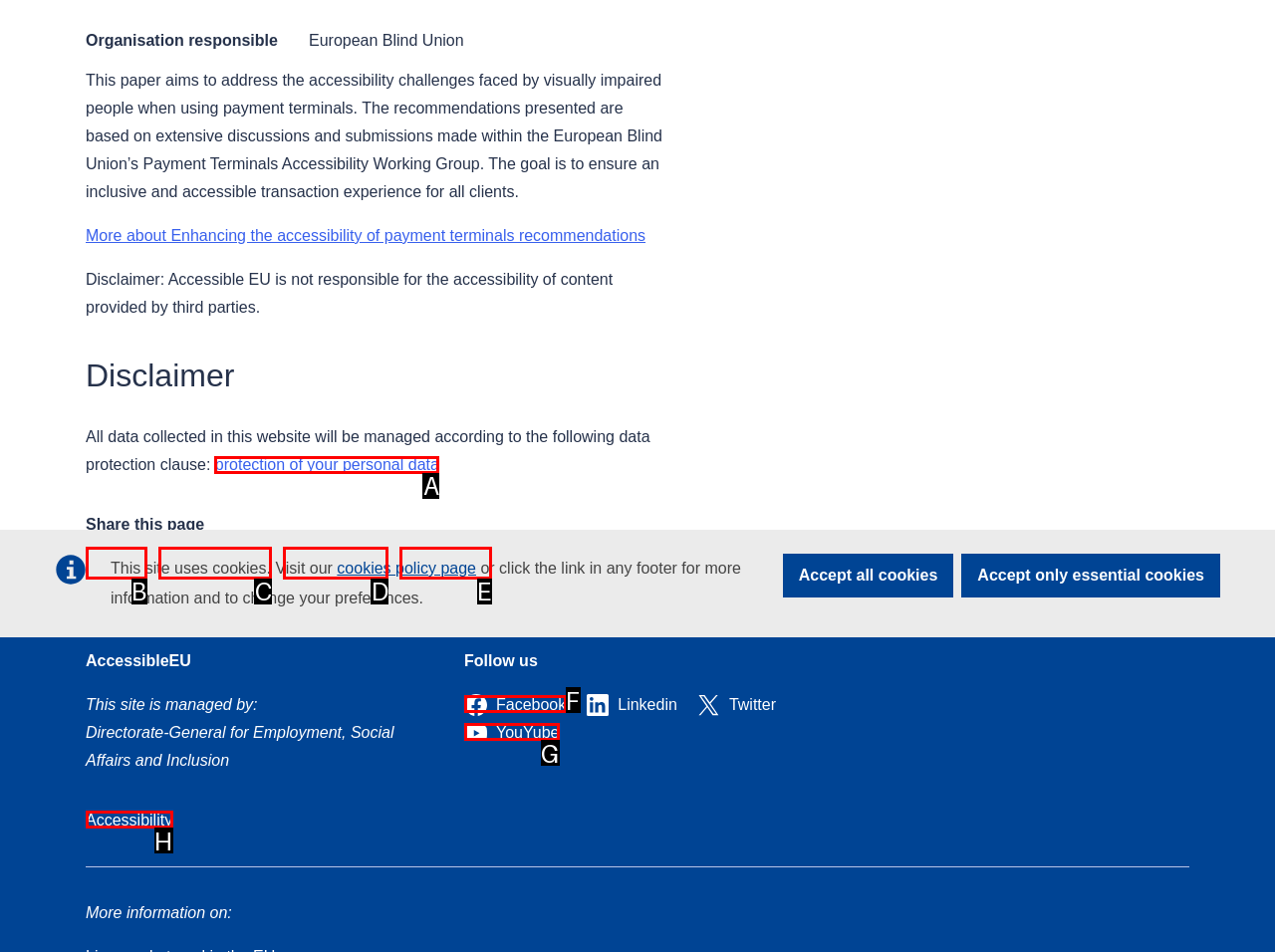From the choices given, find the HTML element that matches this description: protection of your personal data. Answer with the letter of the selected option directly.

A